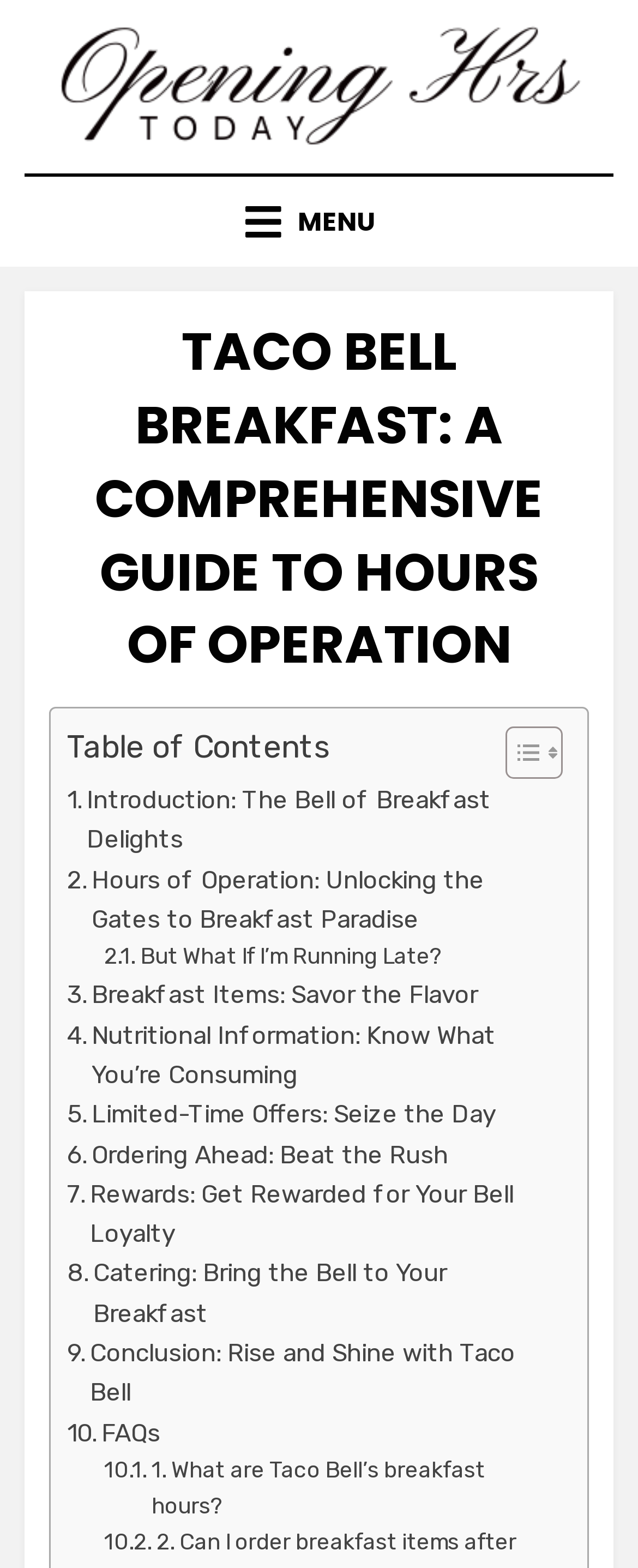Find and specify the bounding box coordinates that correspond to the clickable region for the instruction: "Go to 'Introduction: The Bell of Breakfast Delights'".

[0.105, 0.498, 0.869, 0.549]